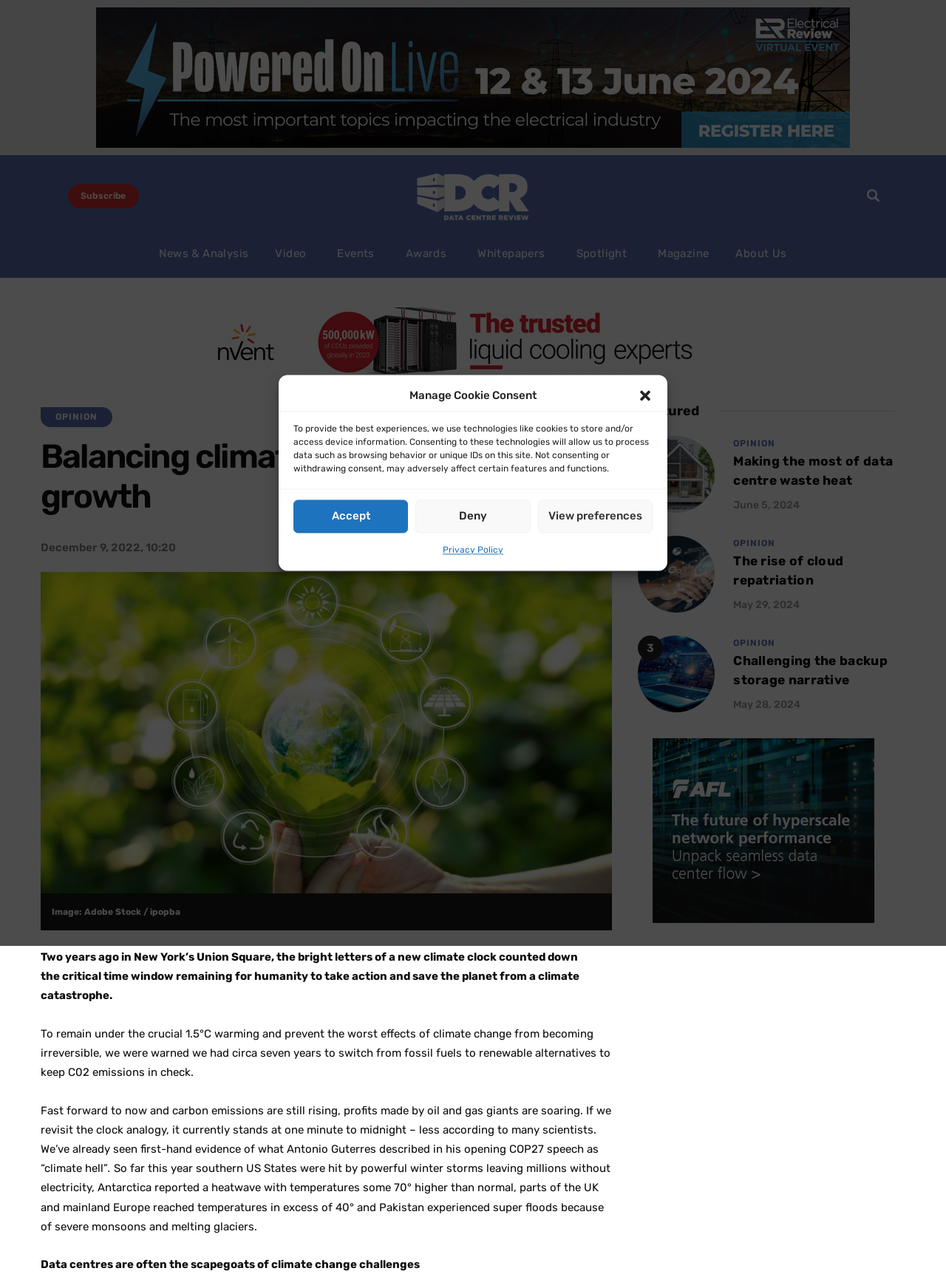Reply to the question with a brief word or phrase: What is the role of data centres in climate change?

Scapegoats